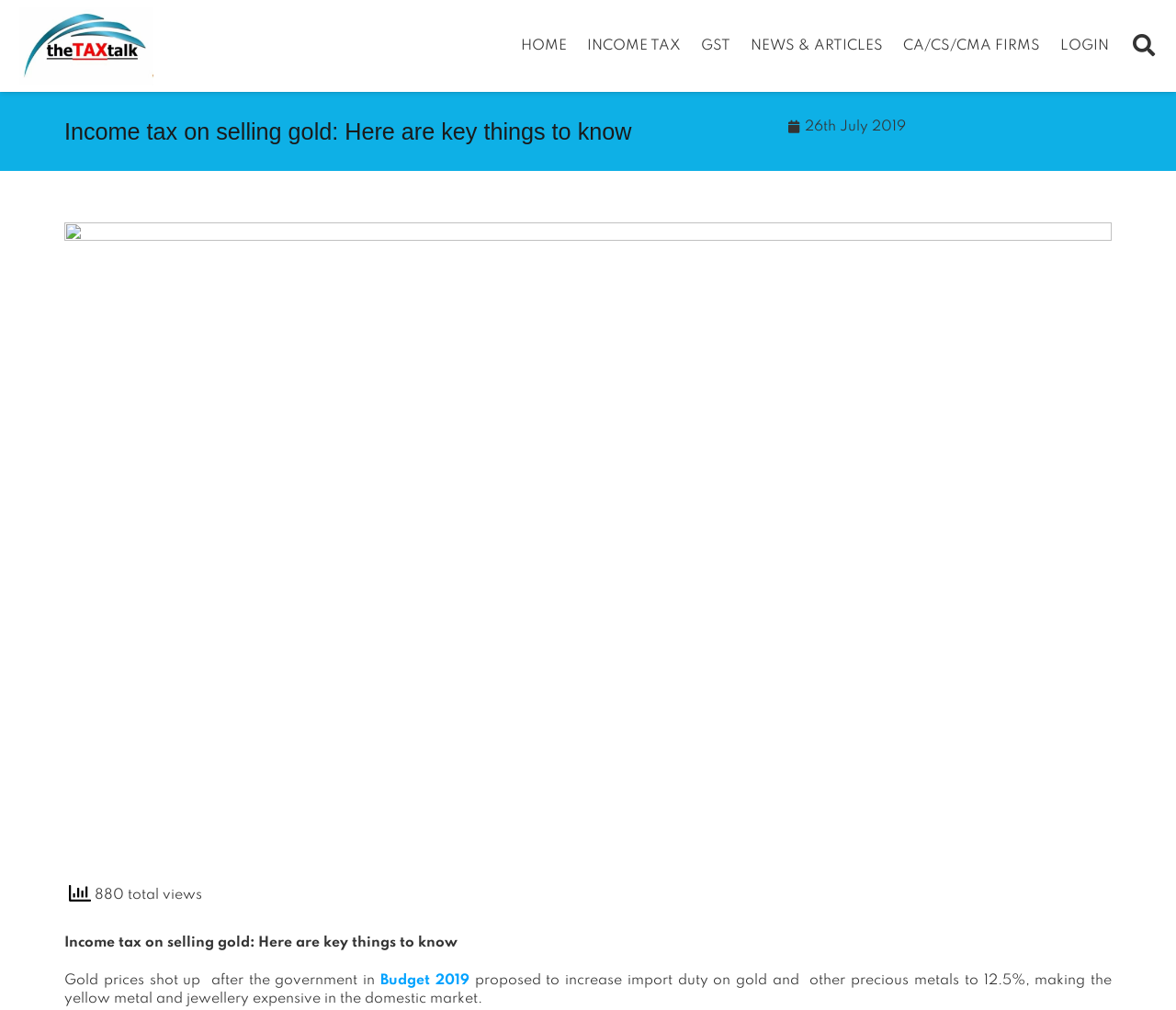What is the purpose of the link 'HOME'?
Please use the image to provide a one-word or short phrase answer.

To navigate to the homepage